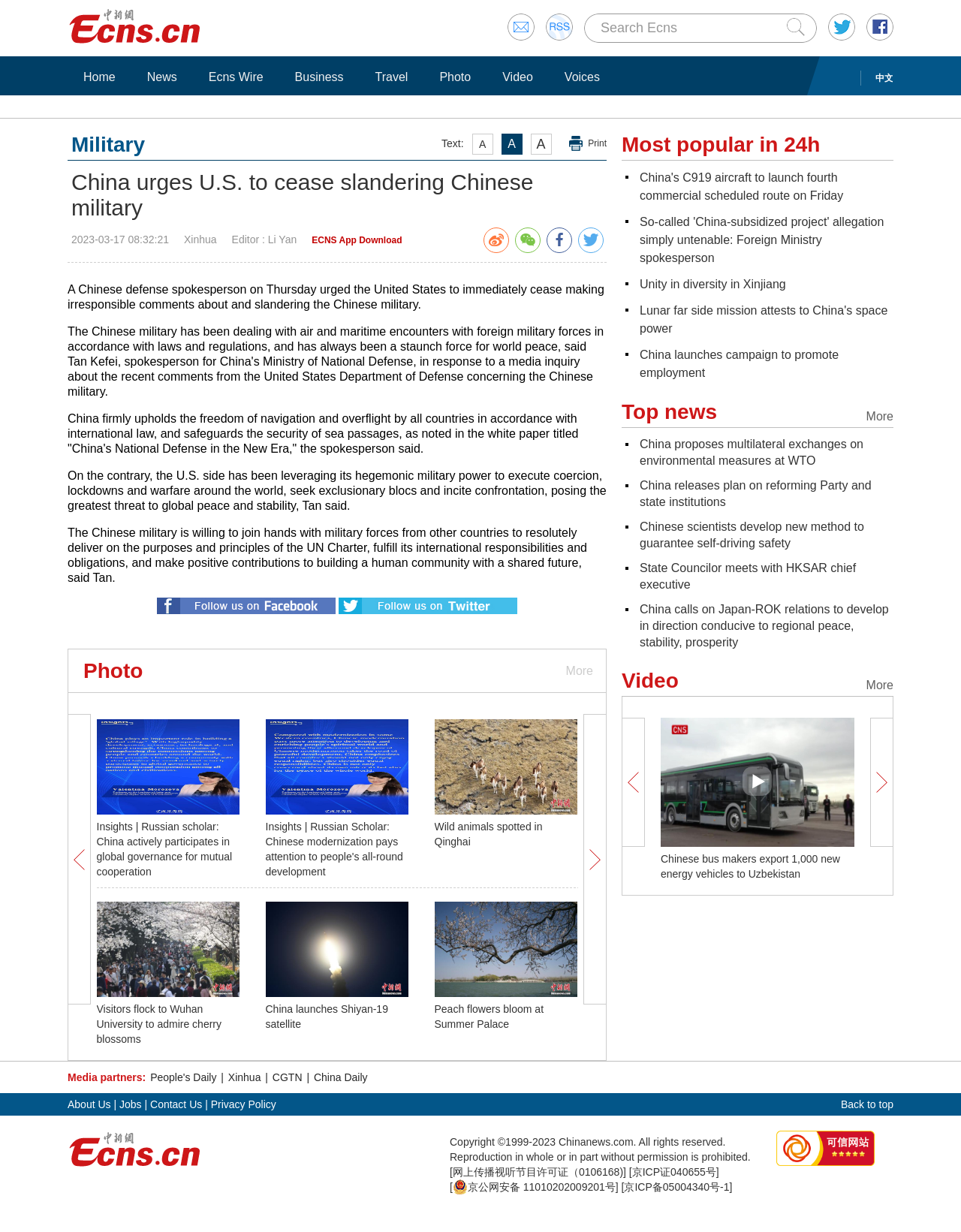Describe all the key features and sections of the webpage thoroughly.

This webpage appears to be a news article from a Chinese news website, Ecns. The title of the article is "China urges U.S. to cease slandering Chinese military". 

At the top of the page, there is a search bar and a submit button. Below that, there are several links to different sections of the website, including "Home", "News", "Ecns Wire", "Business", "Travel", "Photo", and "Video". 

The main article is divided into several paragraphs, with the first paragraph stating that a Chinese defense spokesperson urged the United States to immediately cease making irresponsible comments about and slandering the Chinese military. The subsequent paragraphs provide more details about the spokesperson's statement.

On the right side of the page, there are several links to other news articles, each with a brief summary and an accompanying image. These articles appear to be related to international news, with topics such as global governance, Chinese modernization, and wildlife conservation.

At the bottom of the page, there are more links to news articles, with images and summaries. These articles seem to be related to various topics, including science, technology, and culture.

There are a total of 9 images on the page, each accompanying a news article. The images are scattered throughout the page, with some at the top and others at the bottom.